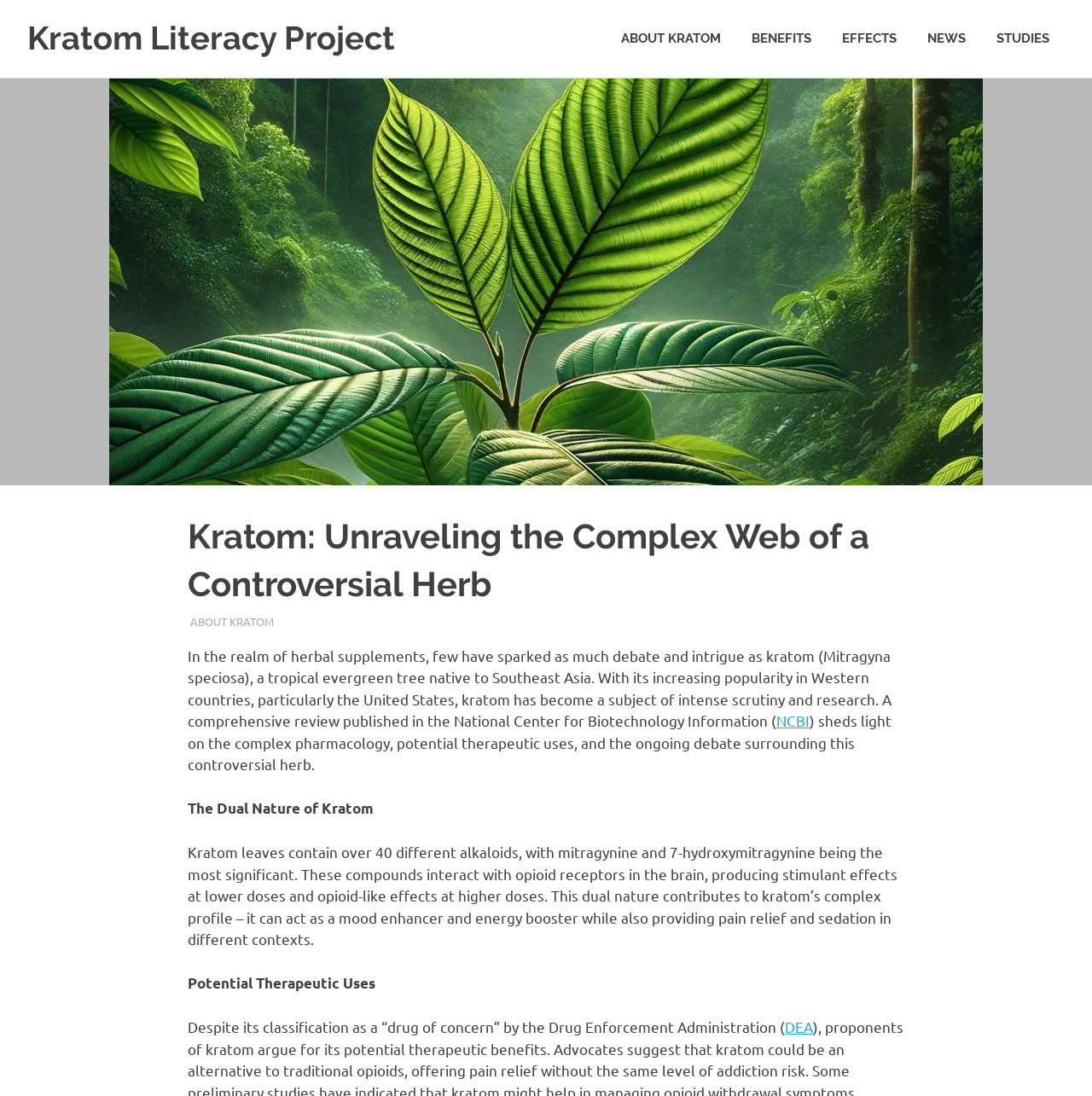Locate the bounding box coordinates of the clickable region to complete the following instruction: "Click on Kratom Literacy Project."

[0.025, 0.017, 0.362, 0.052]